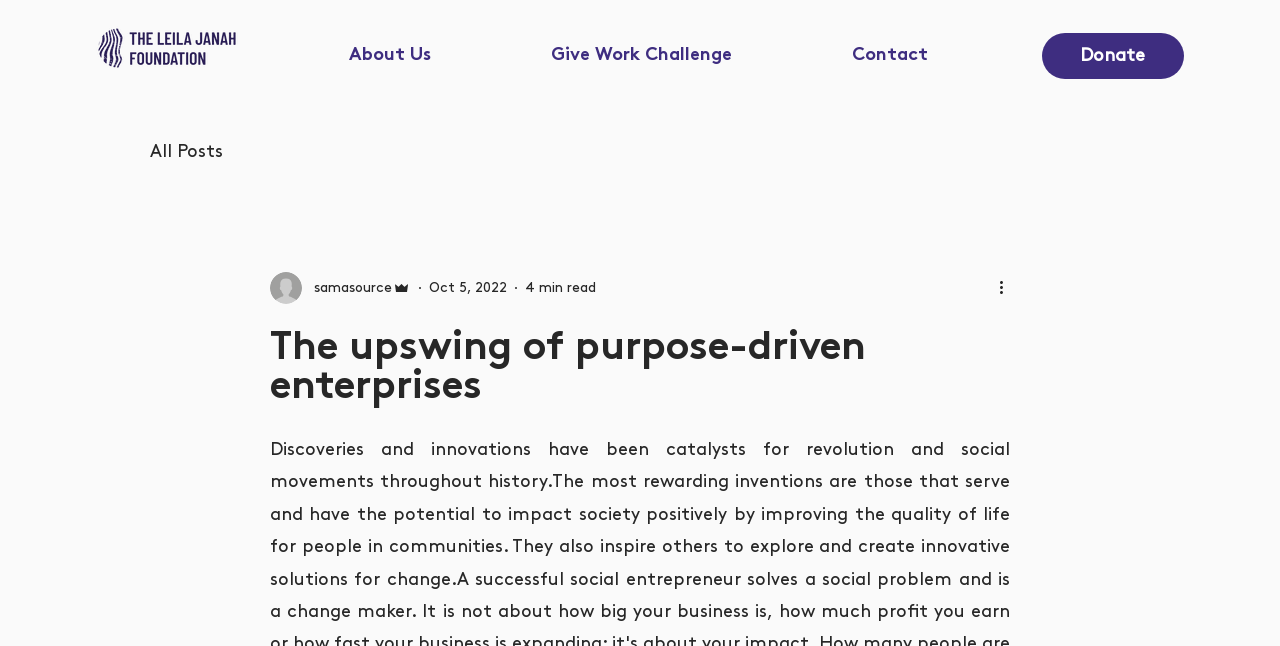Who is the author of the blog post?
Using the visual information, respond with a single word or phrase.

samasource Admin